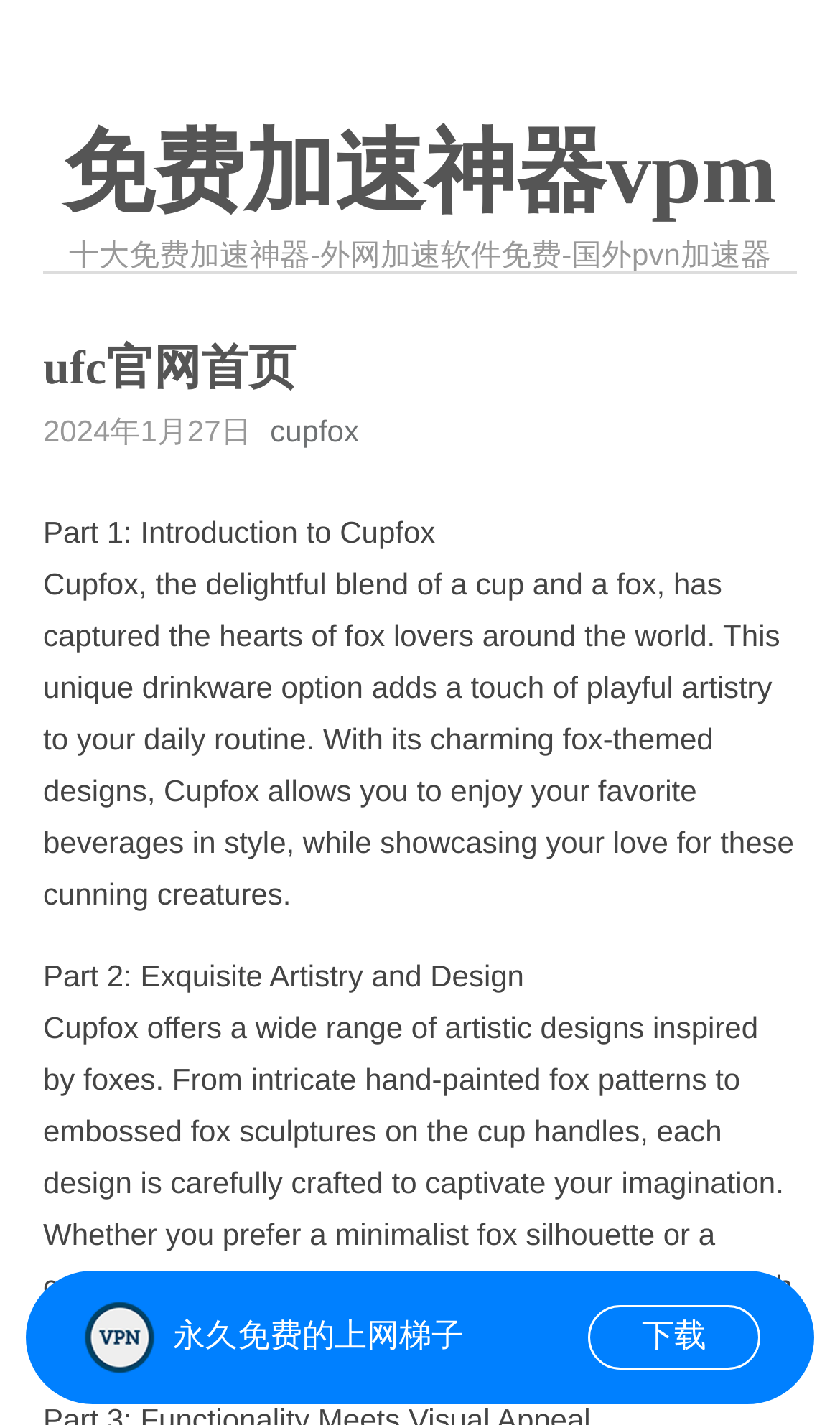Determine the bounding box coordinates for the HTML element mentioned in the following description: "cupfox". The coordinates should be a list of four floats ranging from 0 to 1, represented as [left, top, right, bottom].

[0.322, 0.291, 0.427, 0.315]